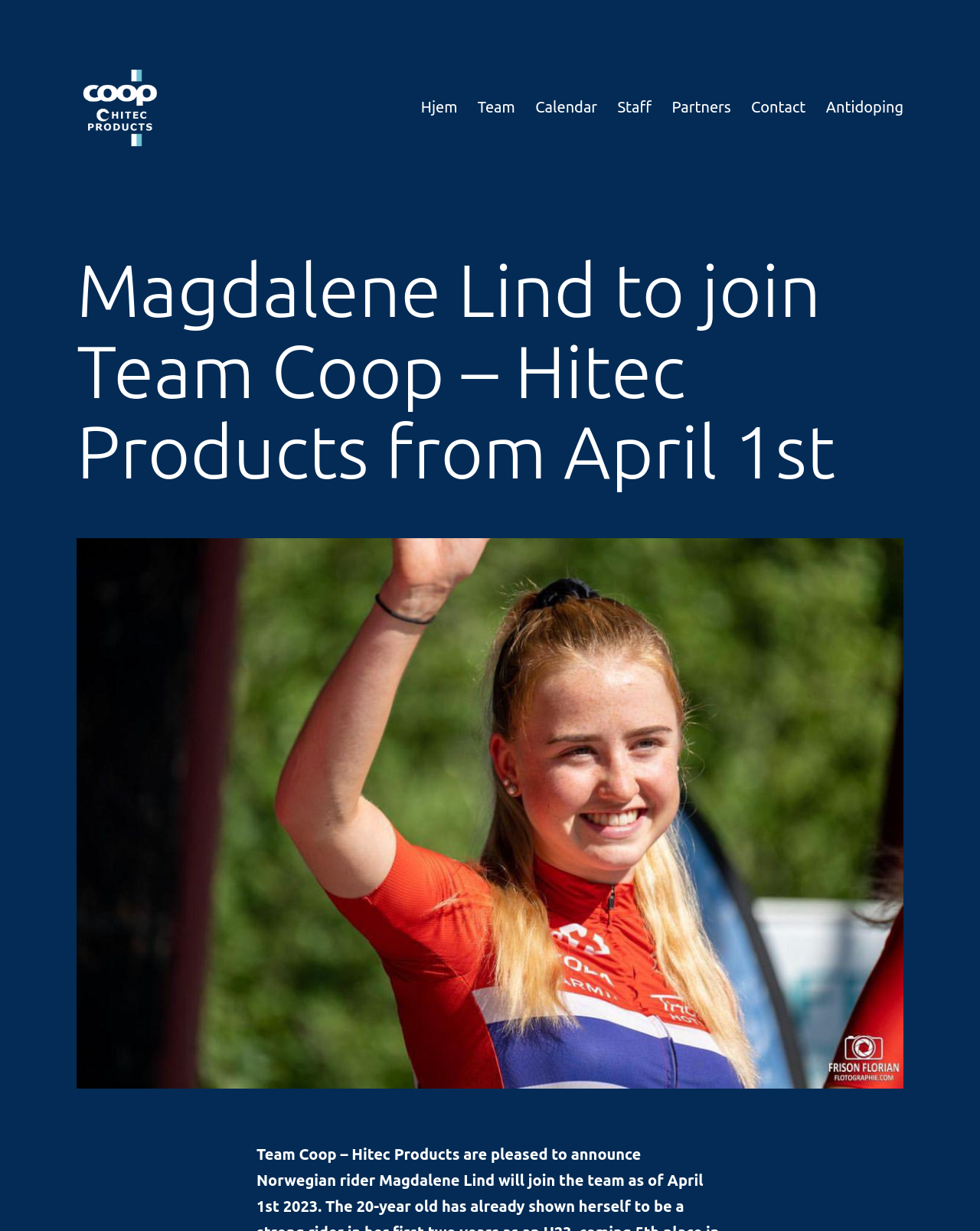Determine the bounding box coordinates of the clickable area required to perform the following instruction: "go to homepage". The coordinates should be represented as four float numbers between 0 and 1: [left, top, right, bottom].

[0.419, 0.071, 0.477, 0.102]